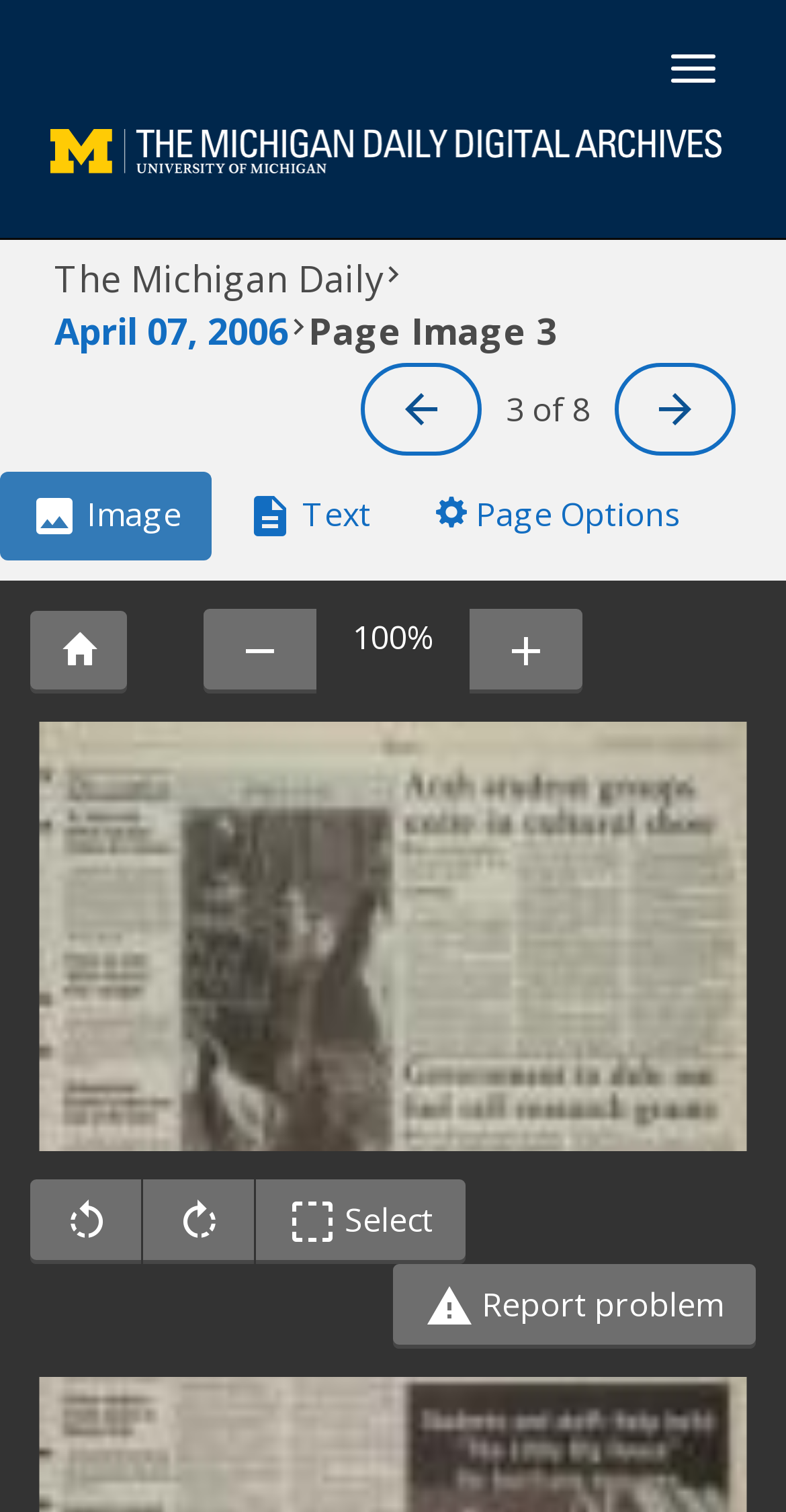Answer the question briefly using a single word or phrase: 
What is the default zoom level?

100%